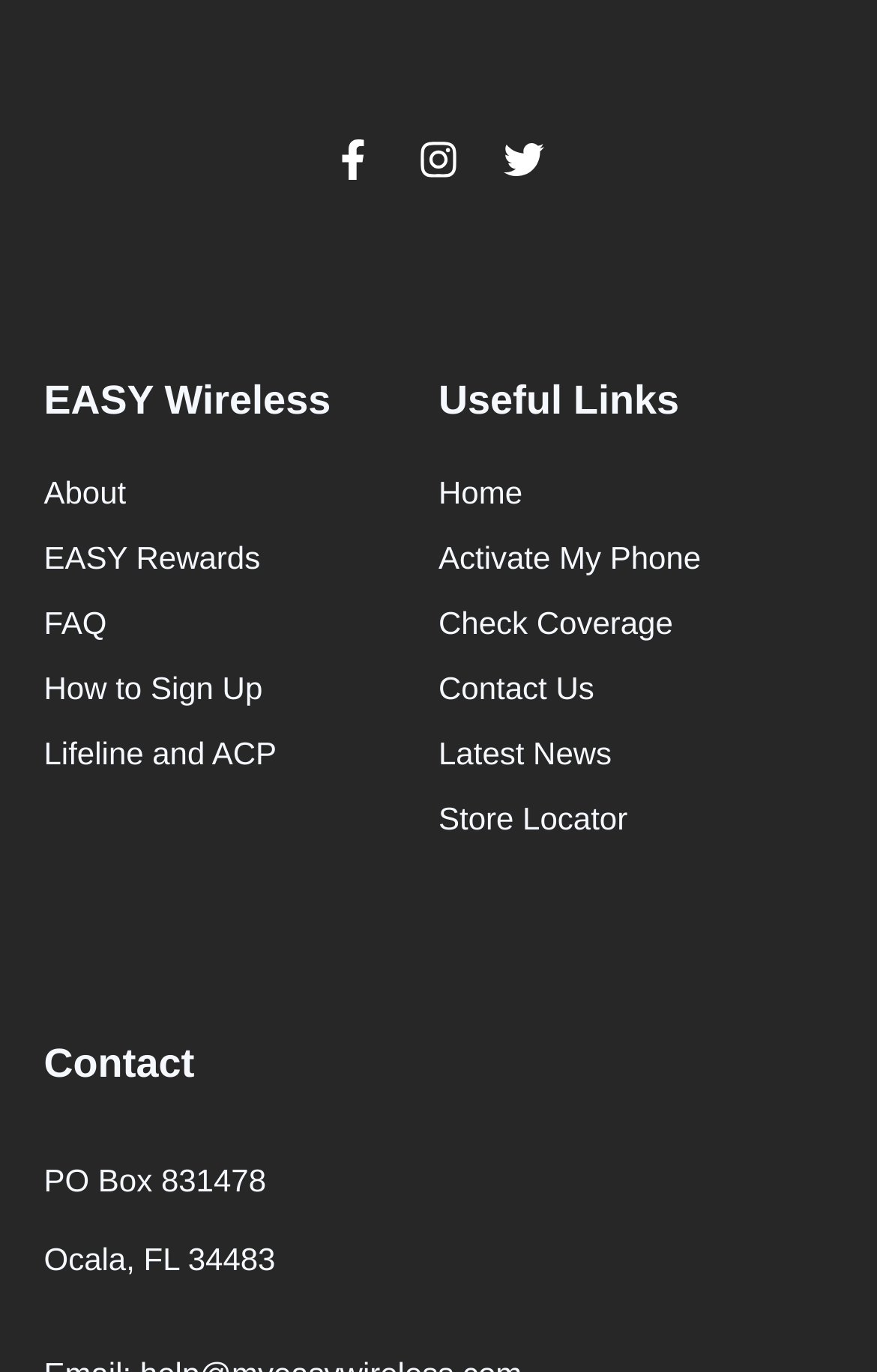Please respond to the question with a concise word or phrase:
What is the first link under 'Useful Links'?

Home